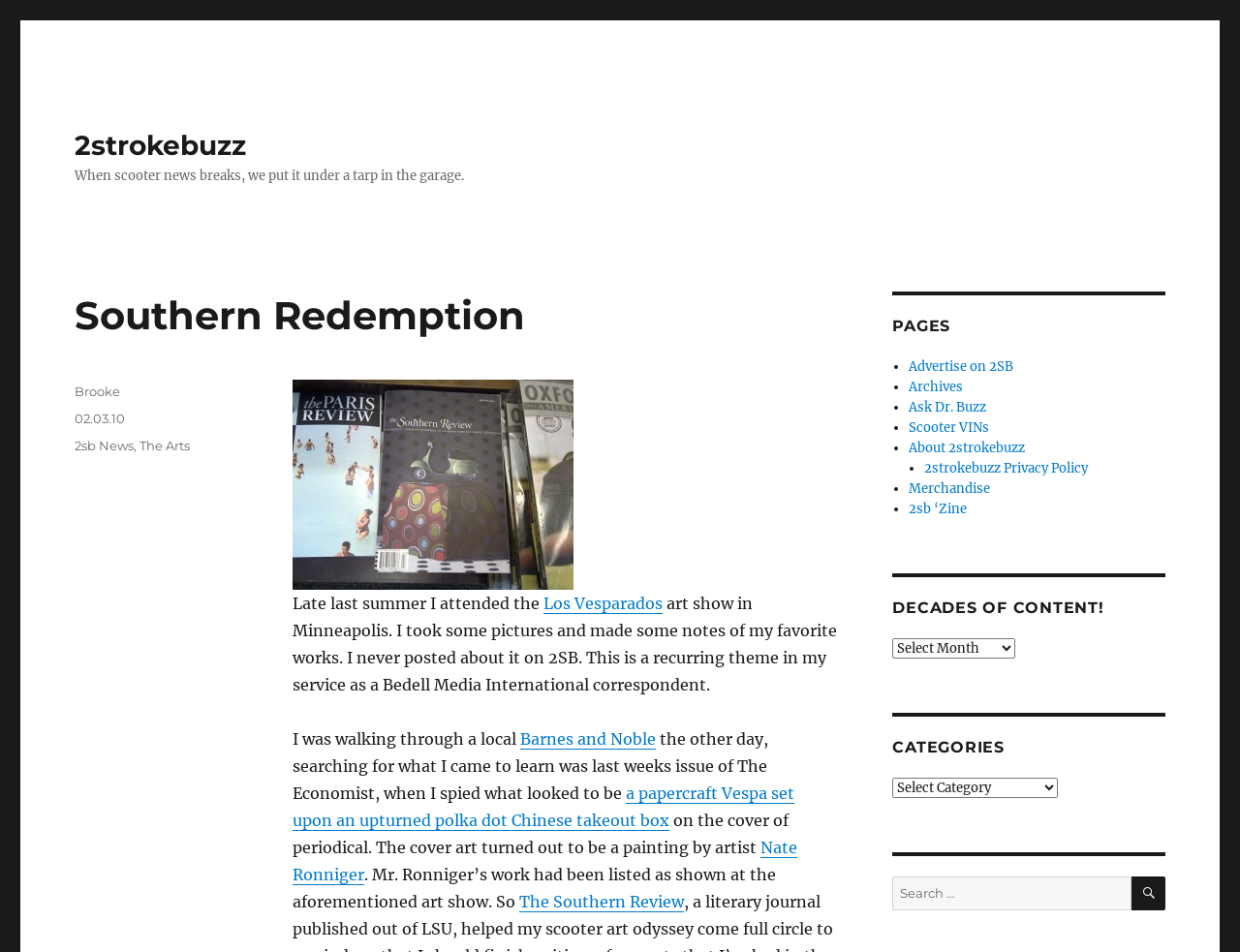Please identify the bounding box coordinates of the region to click in order to complete the given instruction: "Check the Archives". The coordinates should be four float numbers between 0 and 1, i.e., [left, top, right, bottom].

[0.733, 0.398, 0.776, 0.415]